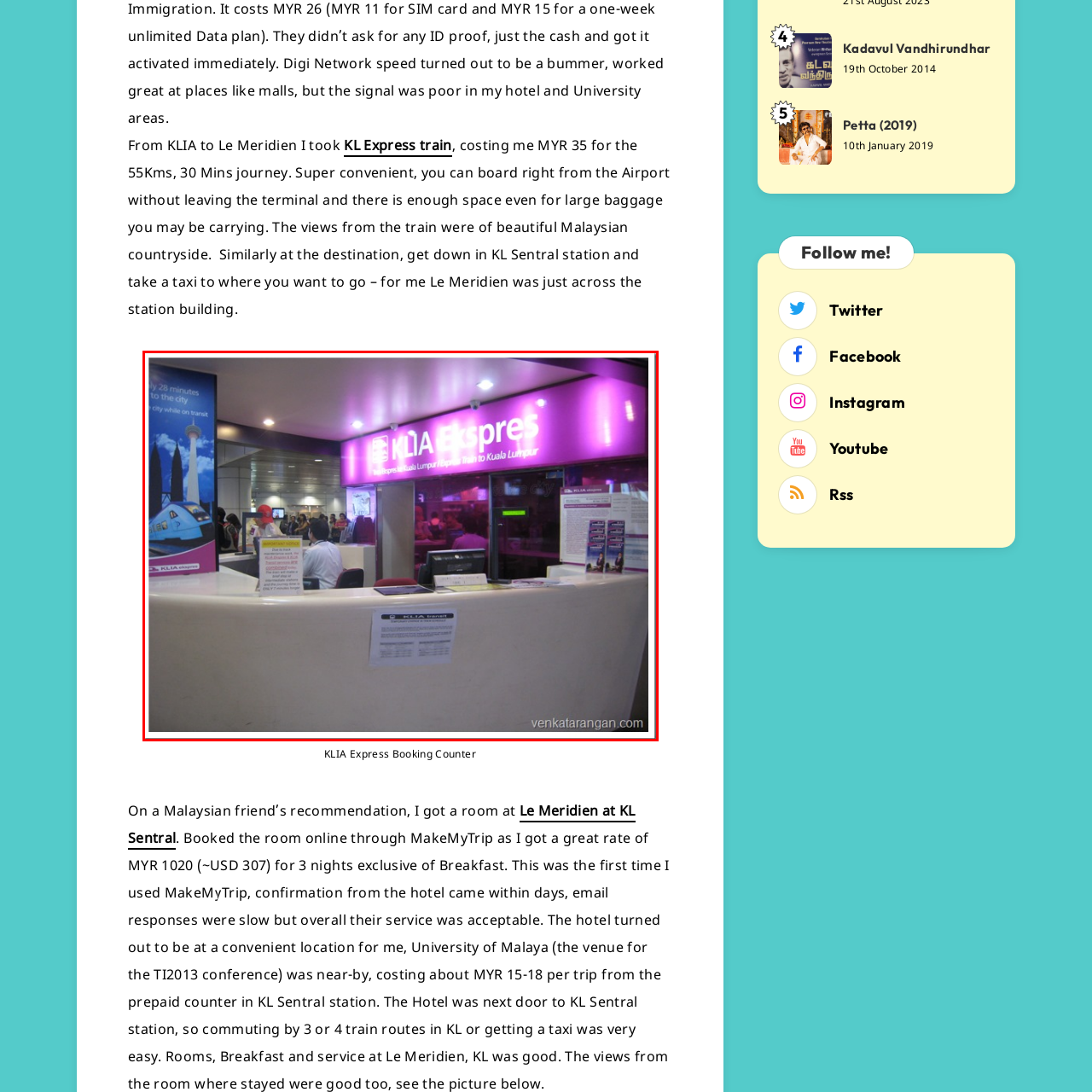Examine the image within the red box and give a concise answer to this question using a single word or short phrase: 
How long does the trip into the city take?

28 minutes